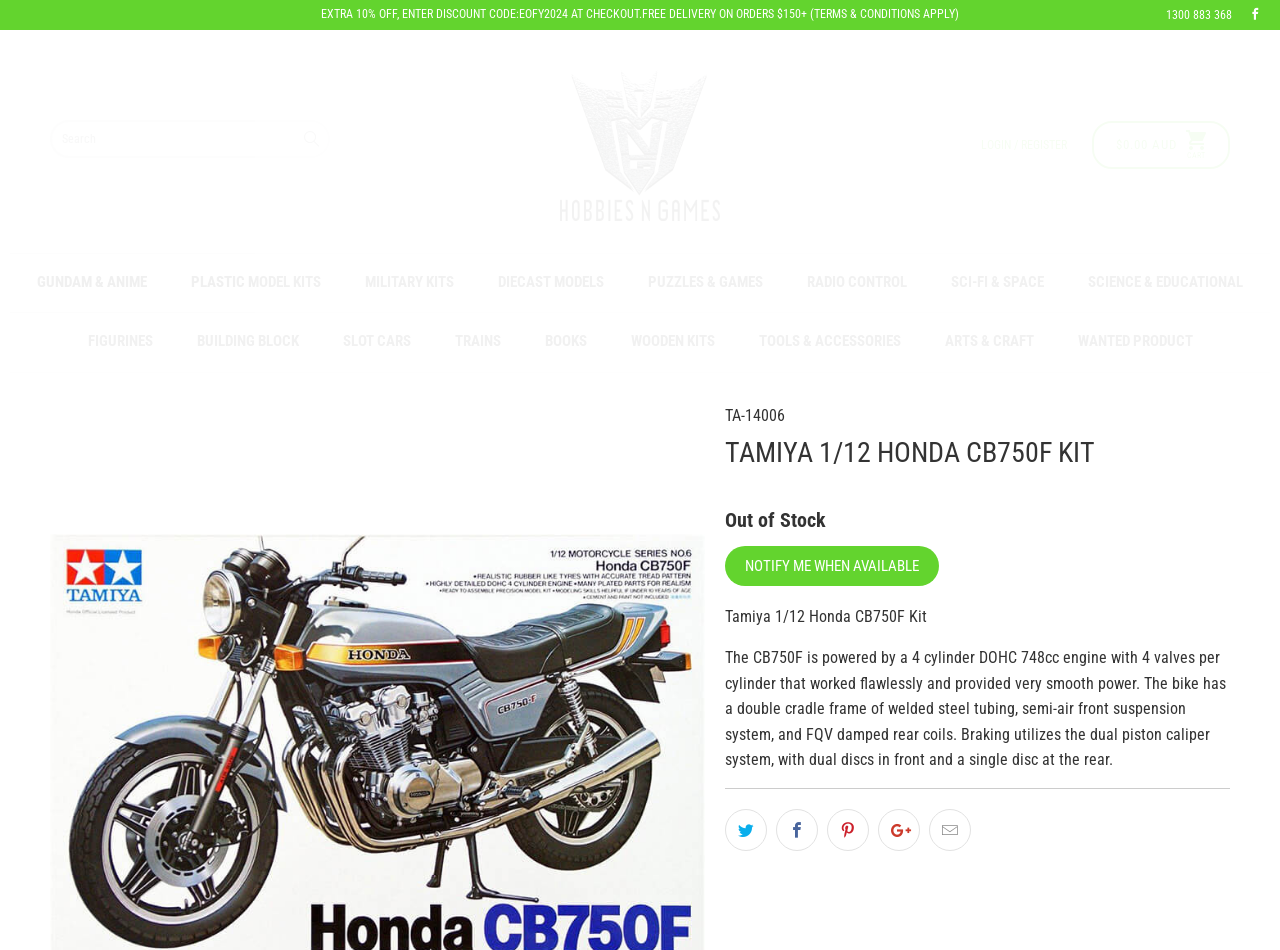Describe every aspect of the webpage comprehensively.

This webpage is about a product, specifically a Tamiya 1/12 Honda CB750F Kit, sold by Hobbies N Games. At the top of the page, there is a promotional message offering an extra 10% discount and free delivery on orders over $150. Below this, there is a search bar and a link to the Hobbies N Games logo, which is an image.

The main navigation menu is located on the left side of the page, with 14 categories, including Gundam & Anime, Plastic Model Kits, Military Kits, and more. Each category is represented by a link.

On the right side of the page, there is a shopping cart icon with a price of $0.00 AUD, and a link to log in or register.

The product description is located in the center of the page, with a heading that reads "TAMIYA 1/12 HONDA CB750F KIT". Below this, there is a product code "TA-14006" and a notification that the product is out of stock. There is a button to notify the user when the product becomes available.

The product description text explains the features of the Honda CB750F Kit, including its engine, frame, suspension, and braking system. There are five social media links at the bottom of the product description.

Overall, the webpage is focused on providing information about the Tamiya 1/12 Honda CB750F Kit and allowing users to search, navigate, and interact with the product.